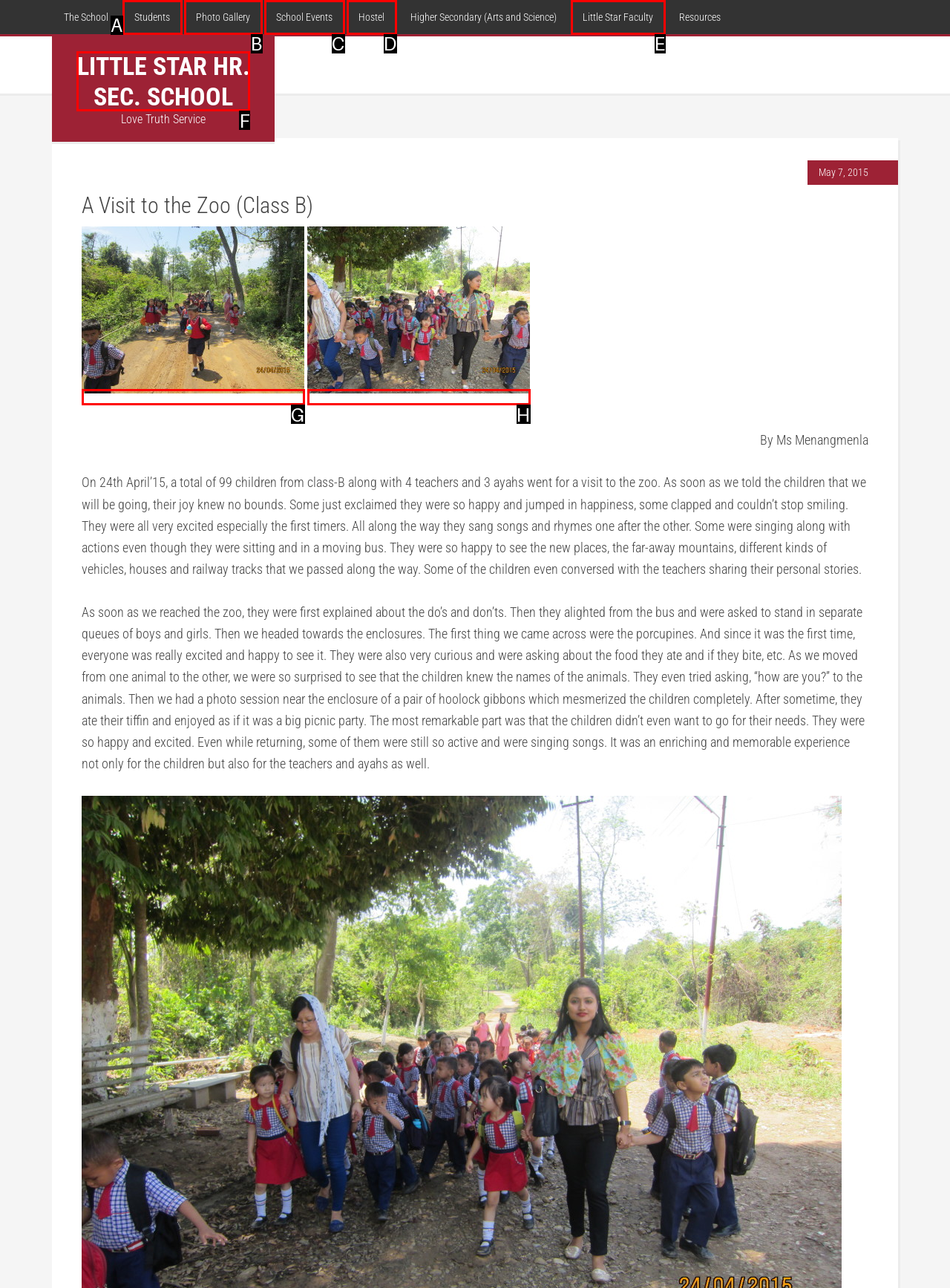Given the description: Fashion, identify the matching option. Answer with the corresponding letter.

None